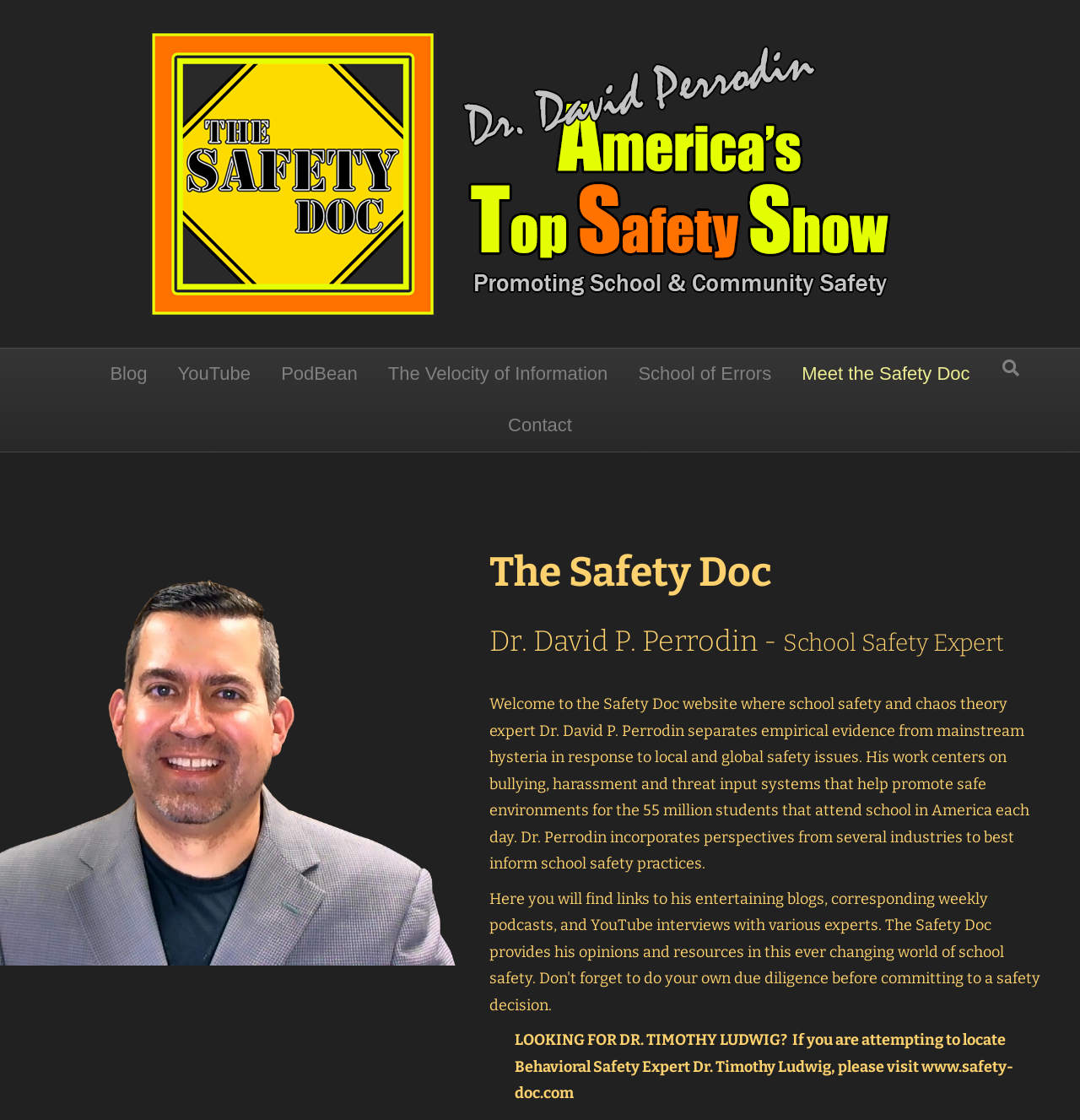Find the bounding box coordinates of the element's region that should be clicked in order to follow the given instruction: "Click the 'Blog' link". The coordinates should consist of four float numbers between 0 and 1, i.e., [left, top, right, bottom].

[0.09, 0.311, 0.148, 0.357]